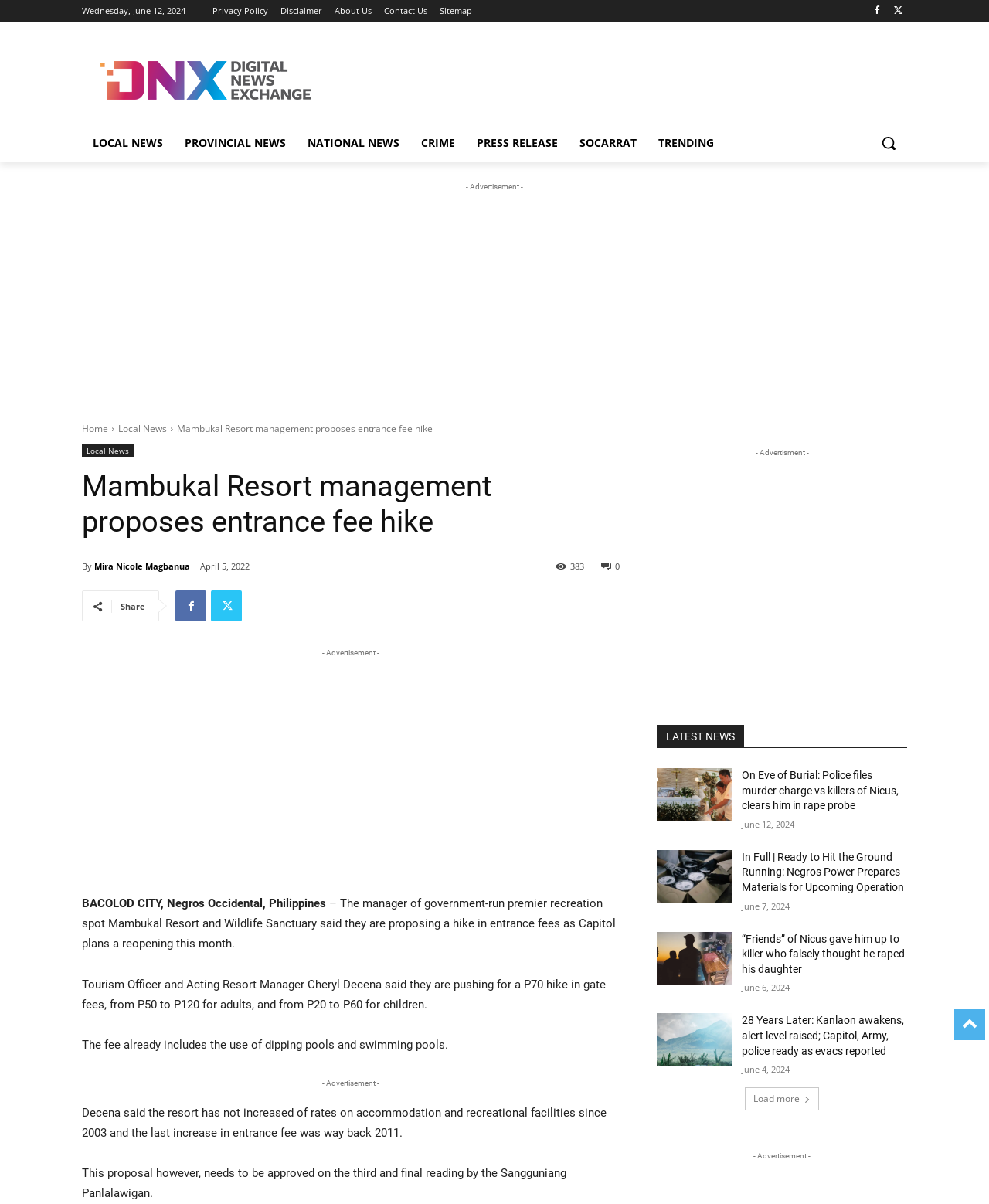Find the bounding box coordinates of the area that needs to be clicked in order to achieve the following instruction: "Read the 'Mambukal Resort management proposes entrance fee hike' article". The coordinates should be specified as four float numbers between 0 and 1, i.e., [left, top, right, bottom].

[0.179, 0.35, 0.438, 0.361]